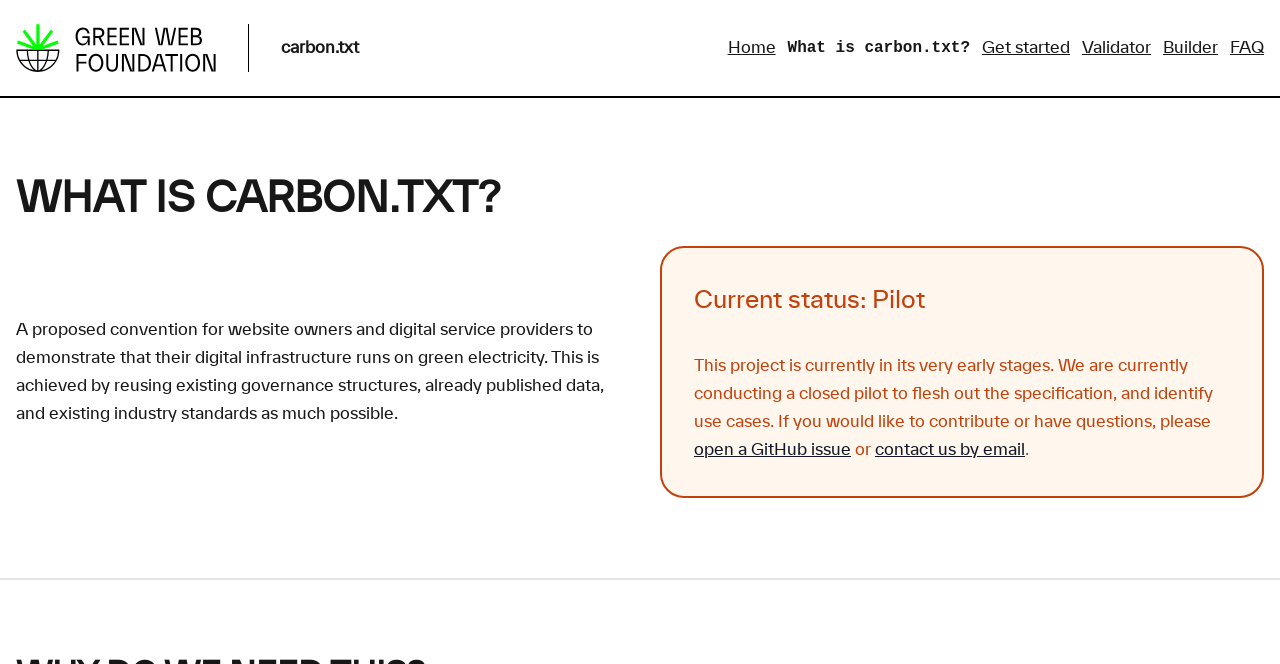What is the target audience for carbon.txt?
Examine the webpage screenshot and provide an in-depth answer to the question.

The webpage describes carbon.txt as a convention for website owners and digital service providers, which implies that they are the target audience for this initiative.